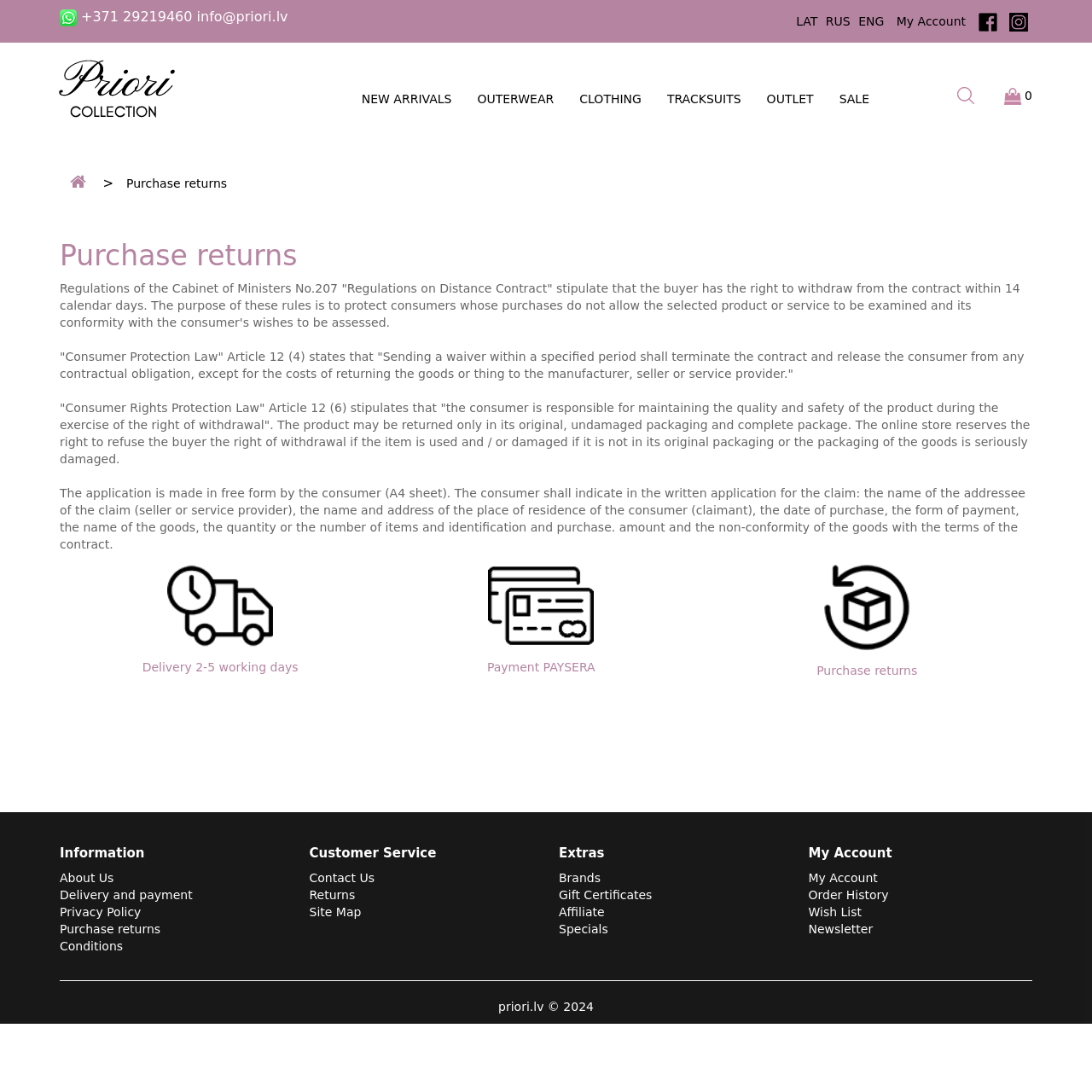Identify the bounding box coordinates of the element that should be clicked to fulfill this task: "Contact Us". The coordinates should be provided as four float numbers between 0 and 1, i.e., [left, top, right, bottom].

[0.283, 0.797, 0.343, 0.81]